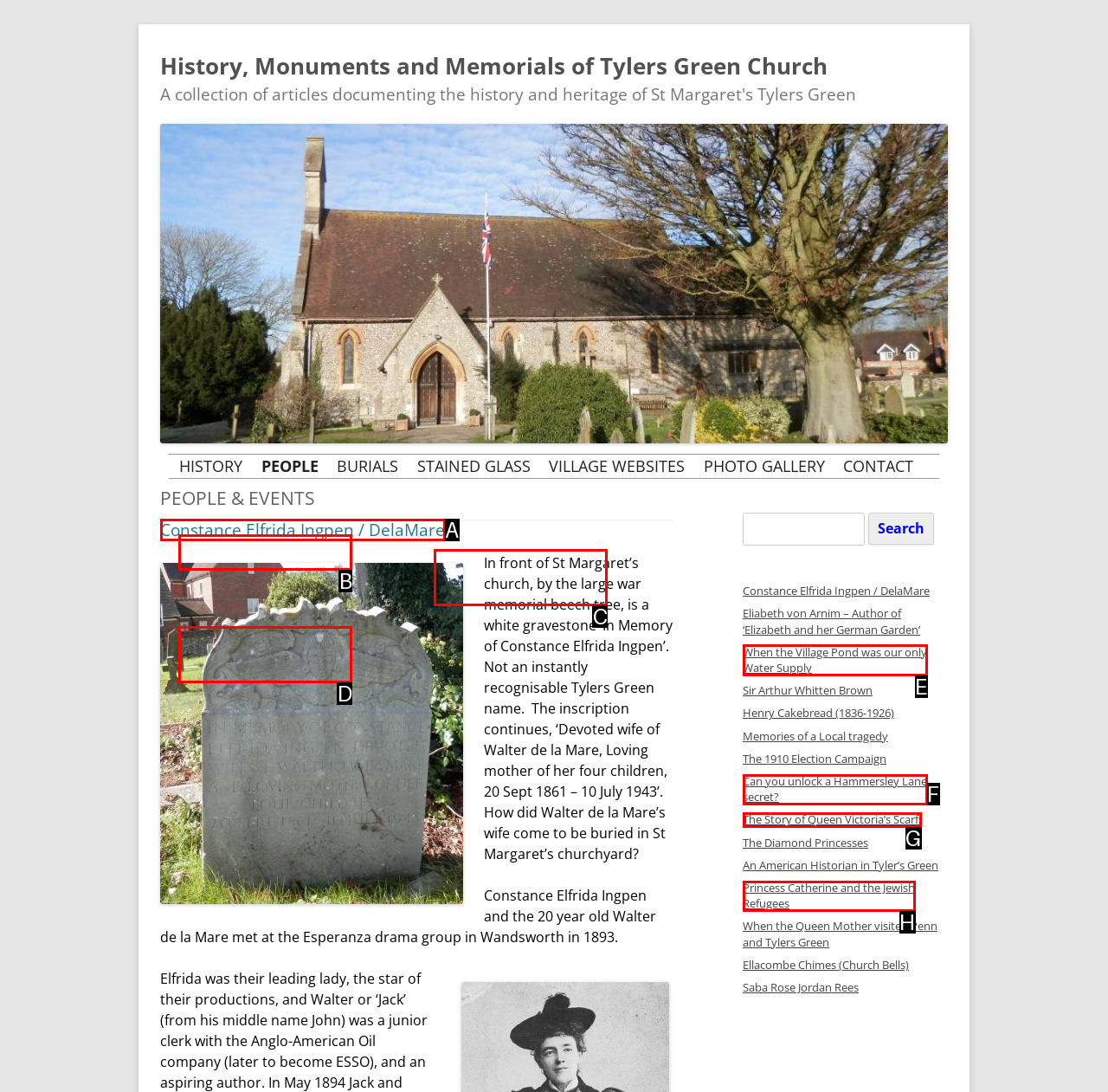Using the description: HaitiOne, find the HTML element that matches it. Answer with the letter of the chosen option.

None